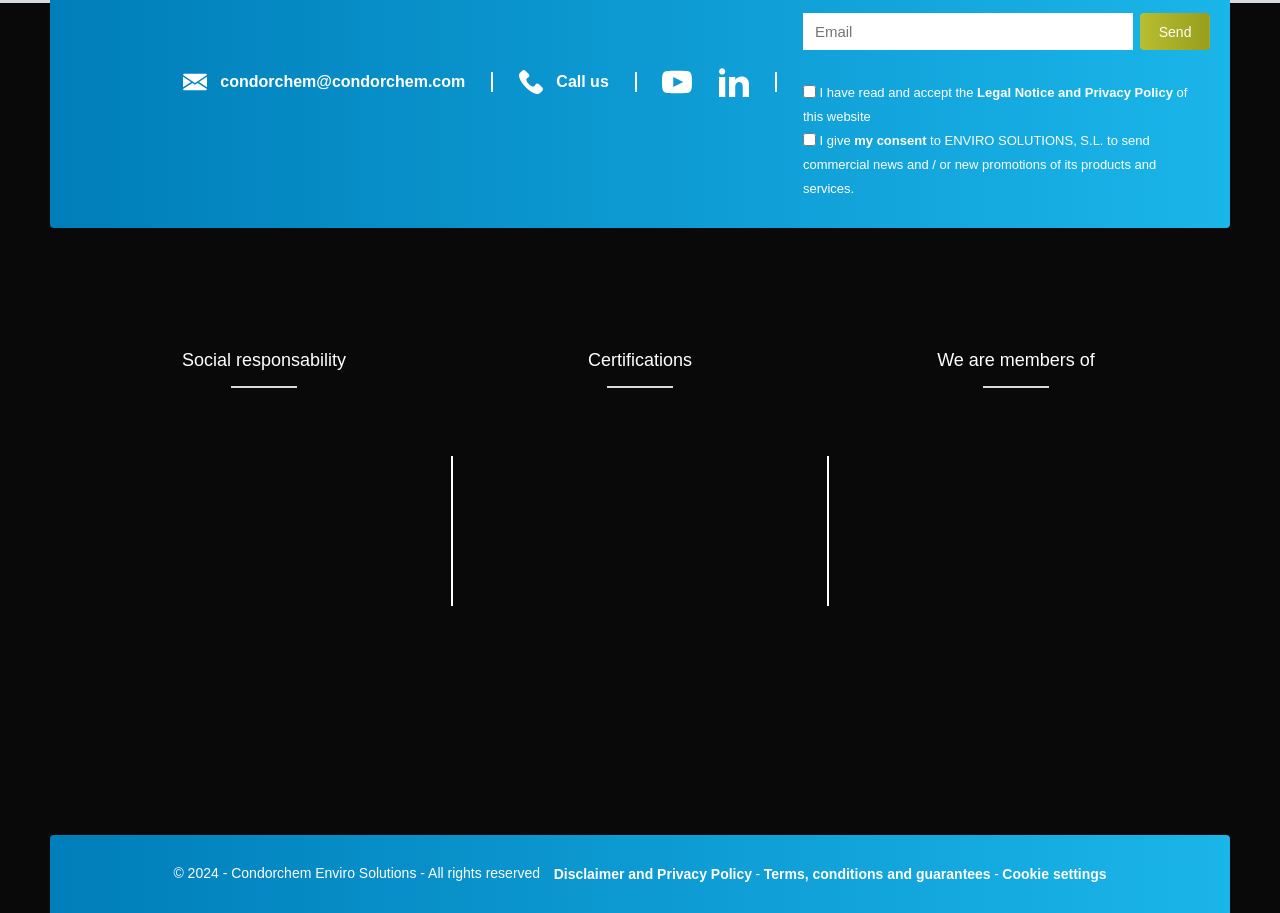What is the purpose of the checkbox?
Can you provide a detailed and comprehensive answer to the question?

The checkbox is used to give consent to ENVIRO SOLUTIONS, S.L. to send commercial news and/or new promotions of its products and services. It is located in the social responsibility section.